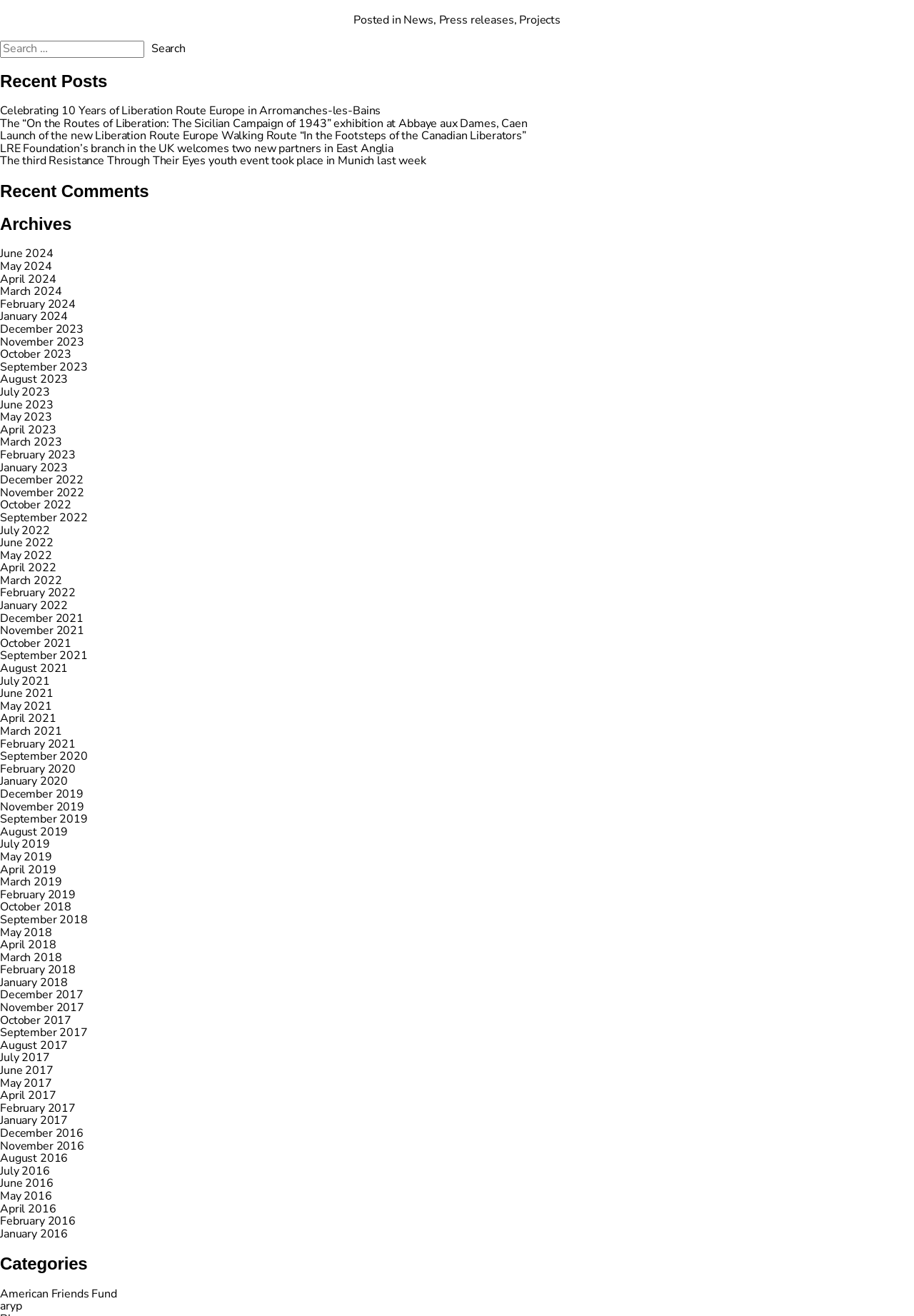Can you pinpoint the bounding box coordinates for the clickable element required for this instruction: "Read the post about Celebrating 10 Years of Liberation Route Europe"? The coordinates should be four float numbers between 0 and 1, i.e., [left, top, right, bottom].

[0.0, 0.078, 0.42, 0.09]